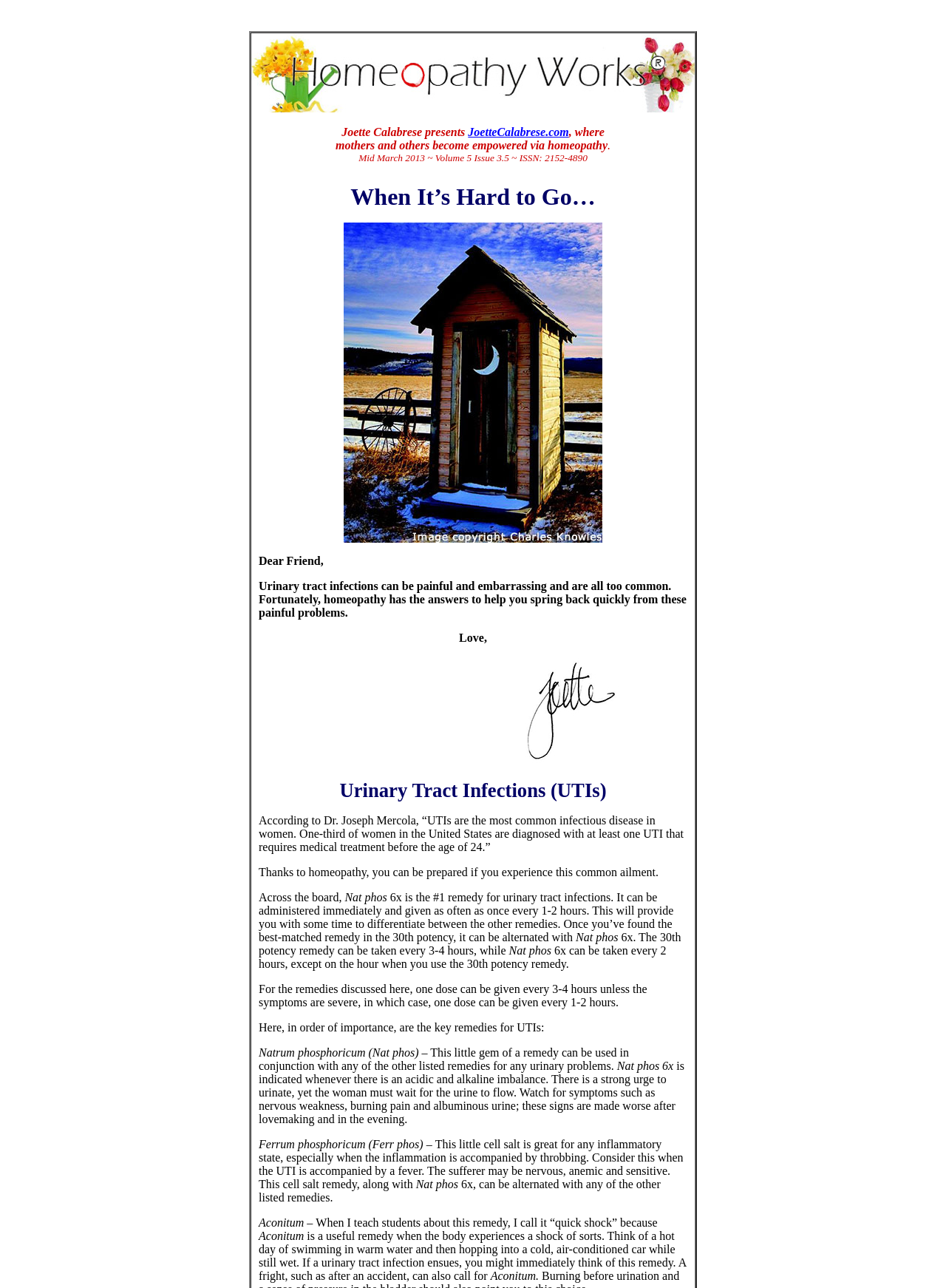Who is the author of the content?
Can you offer a detailed and complete answer to this question?

There is a link element with the text 'JoetteCalabrese.com', which suggests that Joette Calabrese is the author of the content on this website.